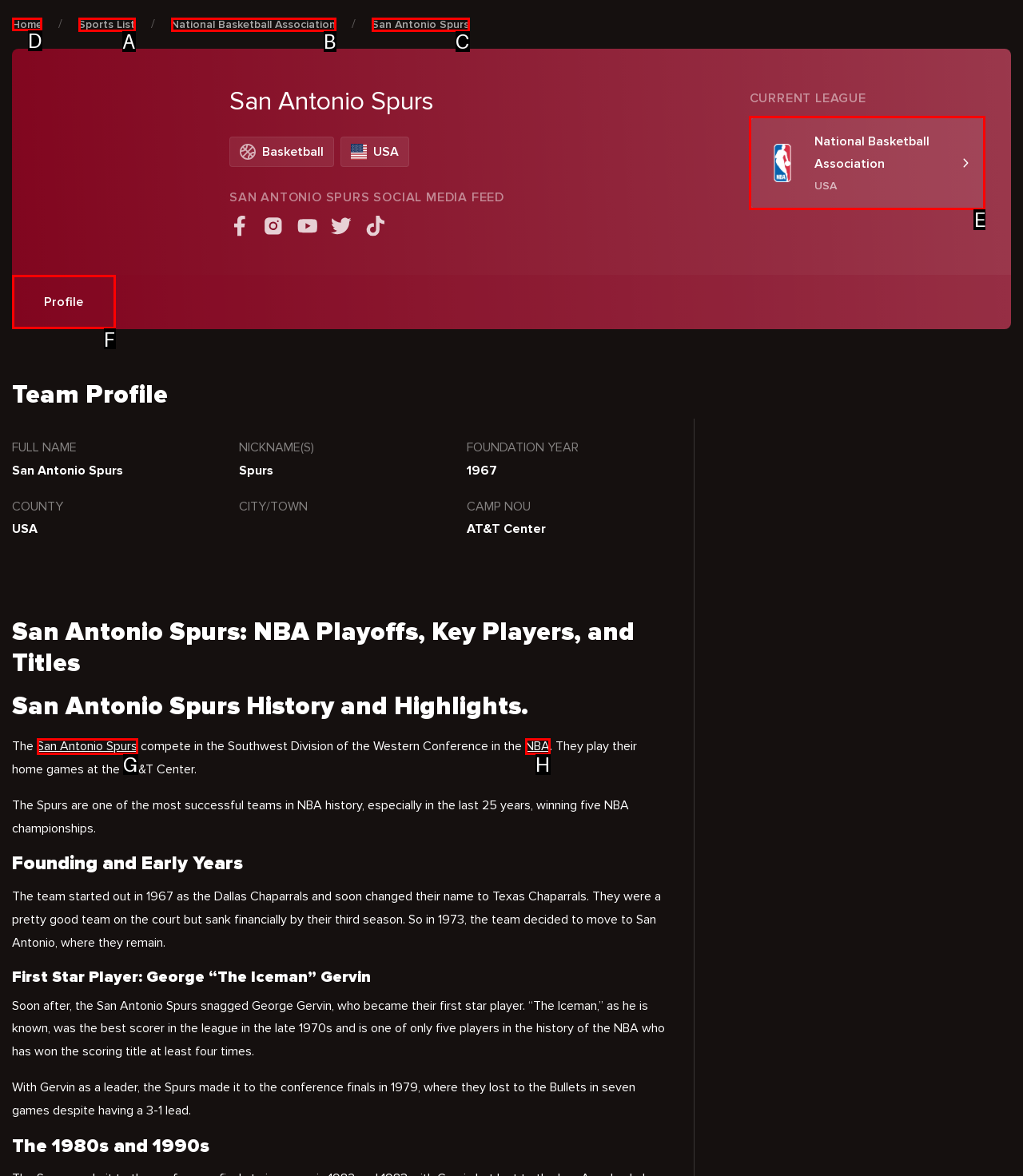Which letter corresponds to the correct option to complete the task: Click on the Home link?
Answer with the letter of the chosen UI element.

D